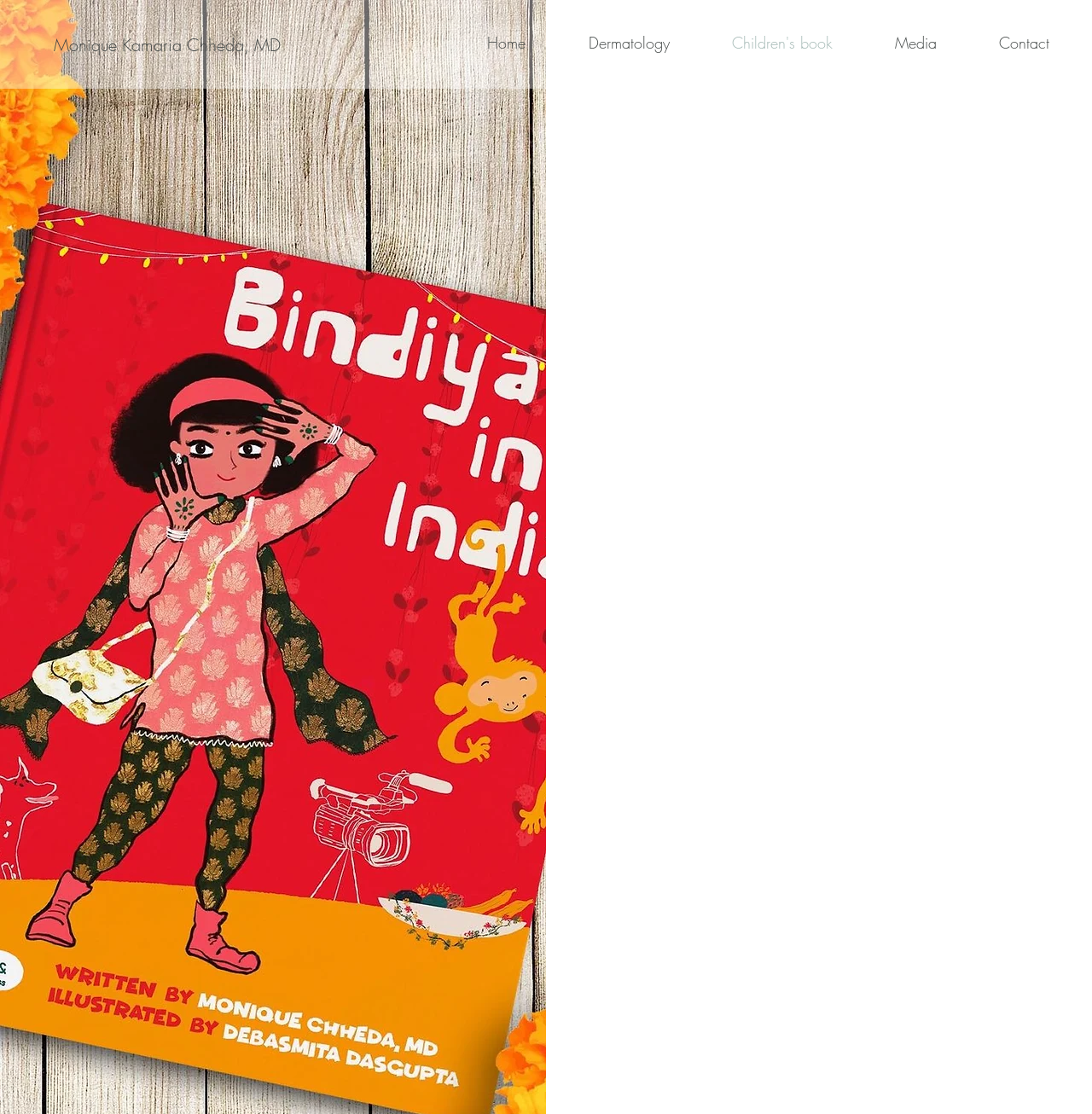Determine the bounding box coordinates of the UI element that matches the following description: "help@gamelandmedia.com". The coordinates should be four float numbers between 0 and 1 in the format [left, top, right, bottom].

None